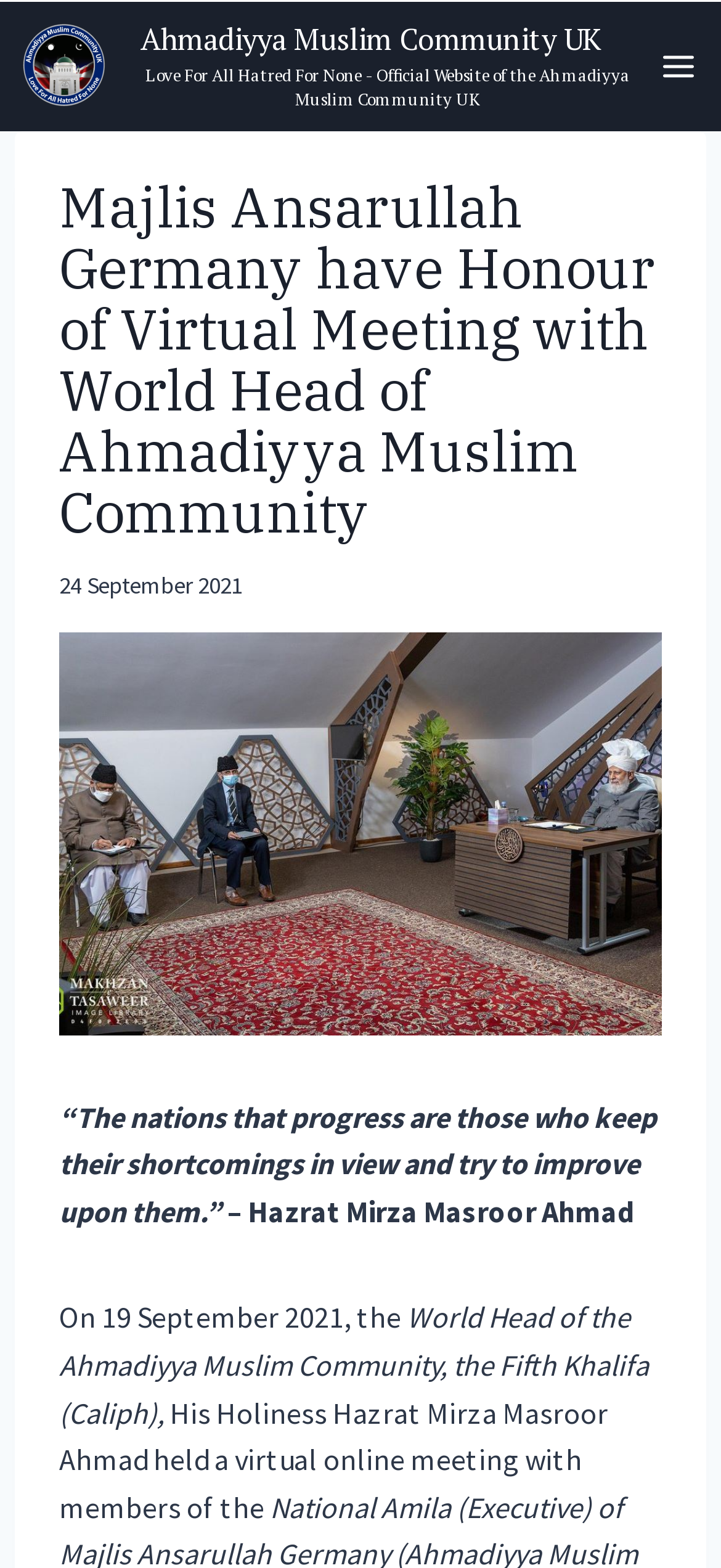What is the name of the Muslim Community?
Offer a detailed and exhaustive answer to the question.

I found the answer by looking at the link at the top of the webpage, which says 'Ahmadiyya Muslim Community UK'. This suggests that the webpage is related to the Ahmadiyya Muslim Community, and therefore, the name of the Muslim Community is Ahmadiyya Muslim Community.